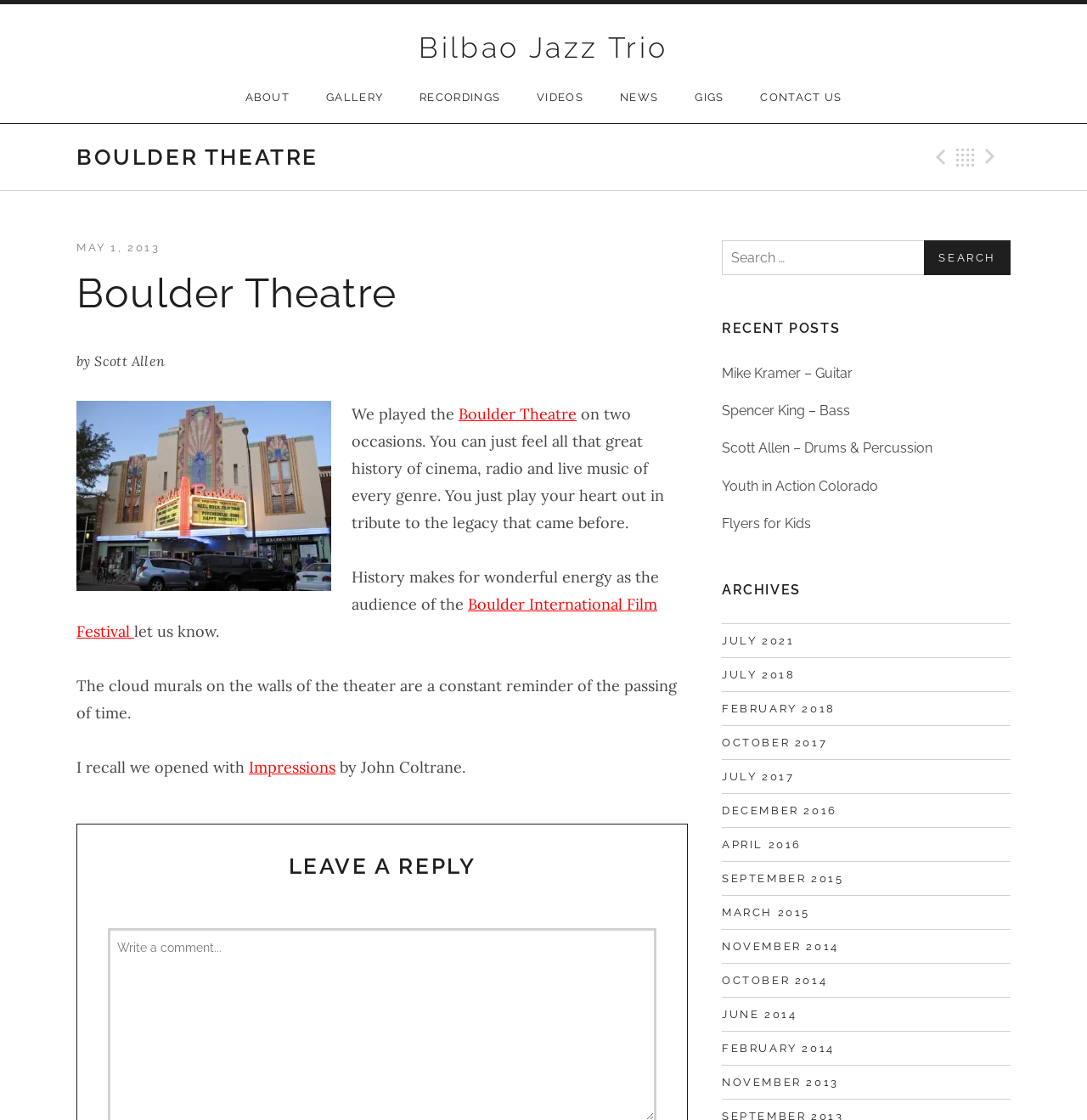Use a single word or phrase to answer the question: 
Where did the Bilbao Jazz Trio play?

Boulder Theatre